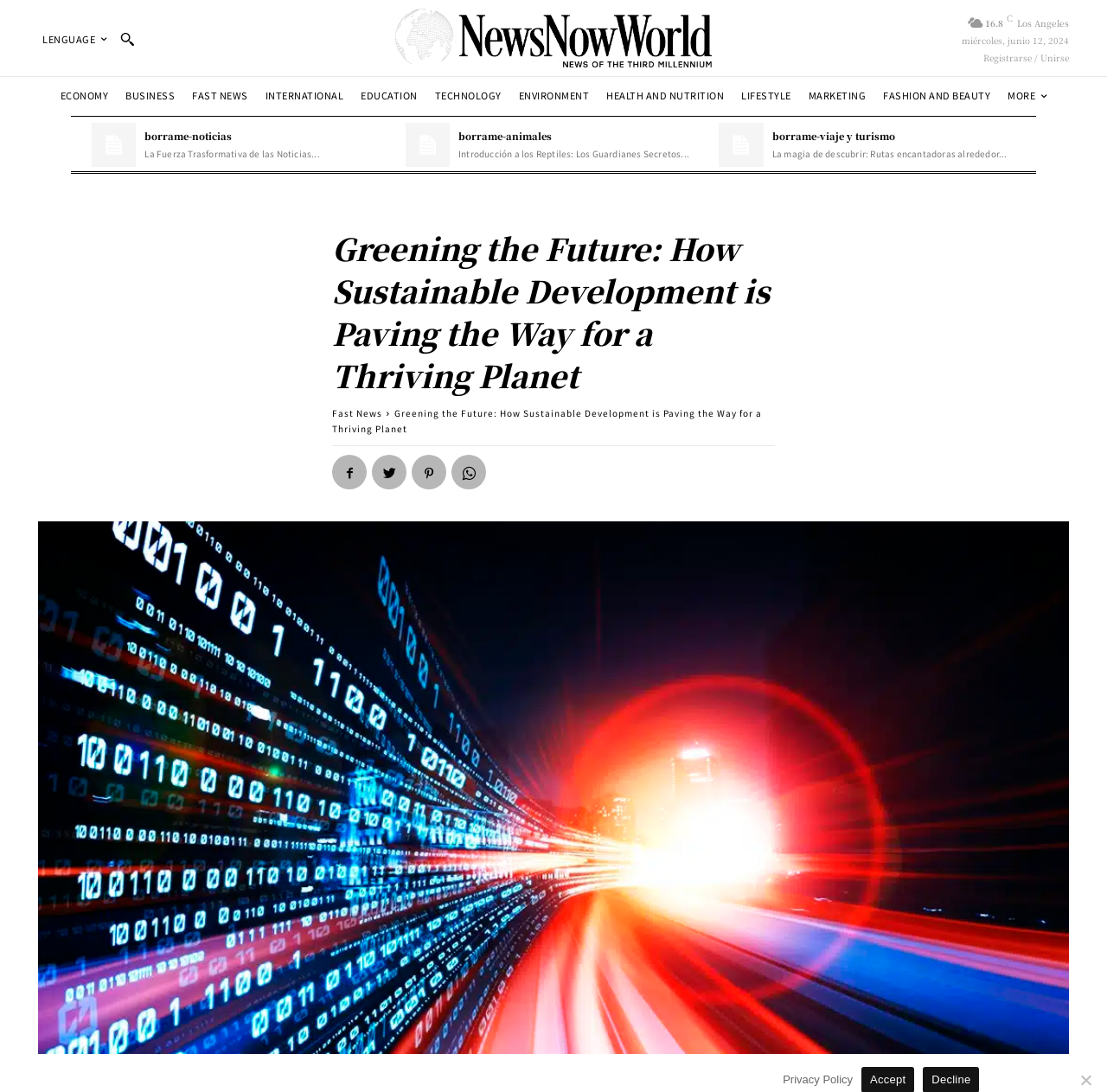Give the bounding box coordinates for the element described by: "borrame-viaje y turismo".

[0.697, 0.118, 0.808, 0.131]